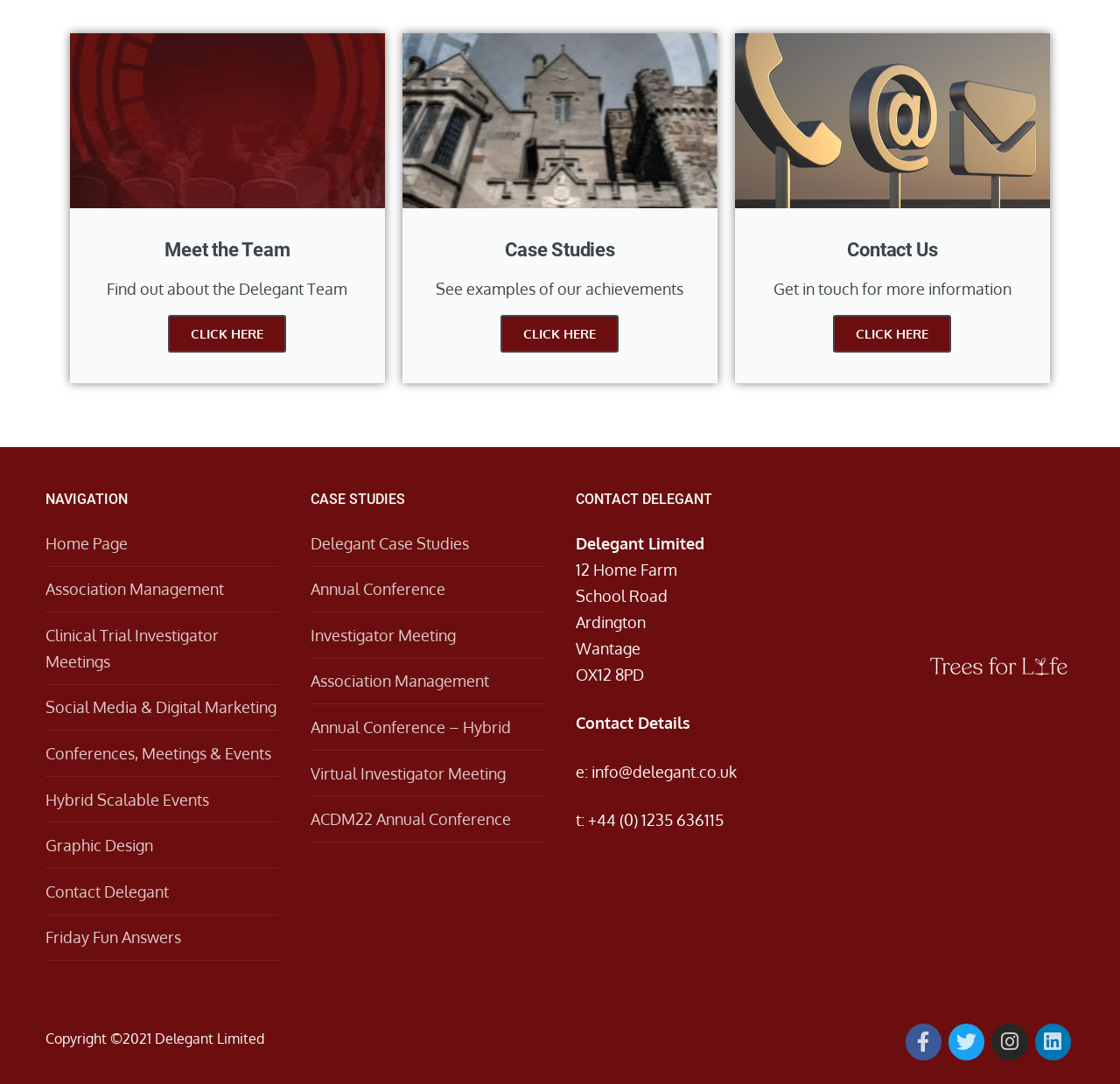What is the purpose of the 'Meet the Team' link?
Use the image to give a comprehensive and detailed response to the question.

I found the 'Meet the Team' link in the top section of the webpage, which suggests that it is used to find out about the Delegant Team.